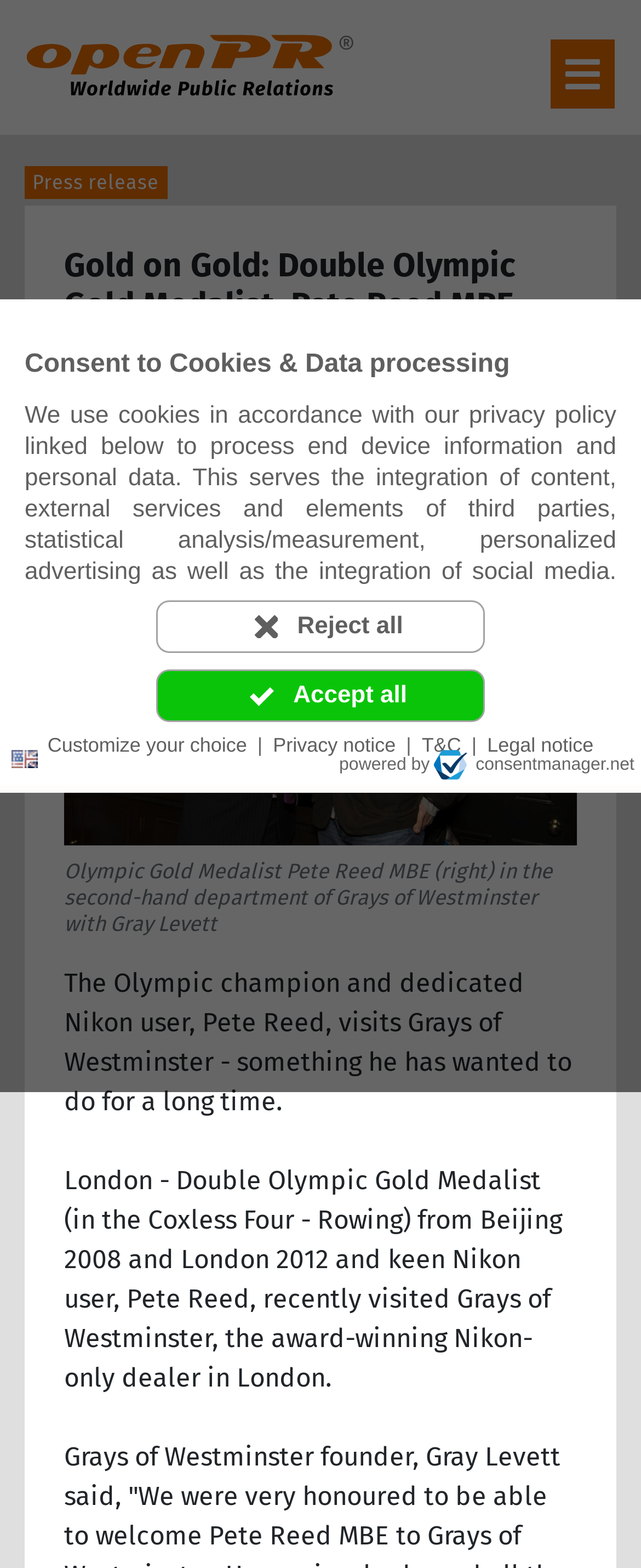What is the name of the Nikon-only dealer in London?
Using the image, elaborate on the answer with as much detail as possible.

The answer can be found in the static text 'The Olympic champion and dedicated Nikon user, Pete Reed, visits Grays of Westminster - something he has wanted to do for a long time.' and also in the static text 'London - Double Olympic Gold Medalist (in the Coxless Four - Rowing) from Beijing 2008 and London 2012 and keen Nikon user, Pete Reed, recently visited Grays of Westminster, the award-winning Nikon-only dealer in London.'